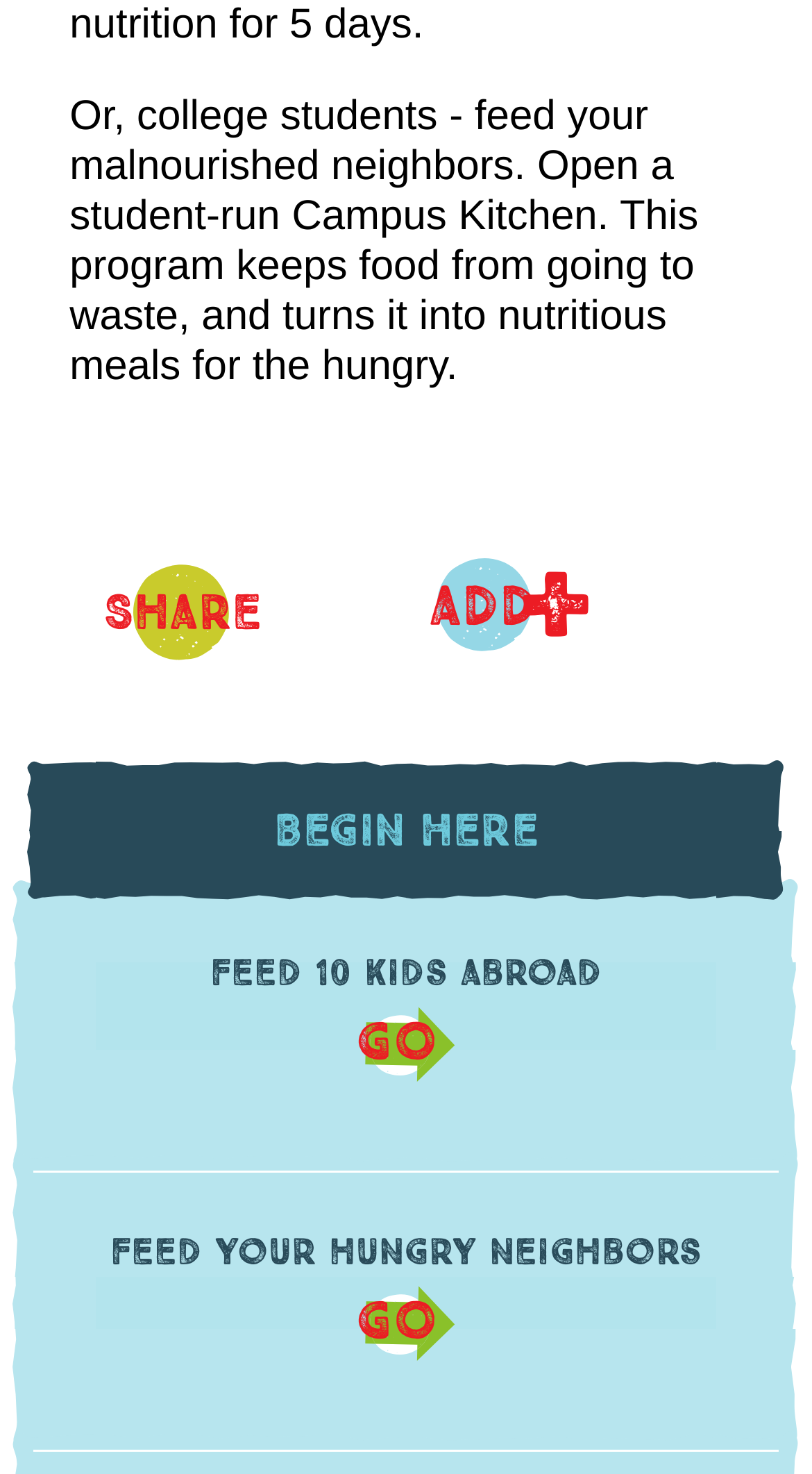Please answer the following question as detailed as possible based on the image: 
What are the two options to take action on the page?

The two options to take action on the page are identified by the link elements with OCR text 'Feed 10 kids abroad' and 'Feed your hungry neighbors', which correspond to the two 'GO' buttons.